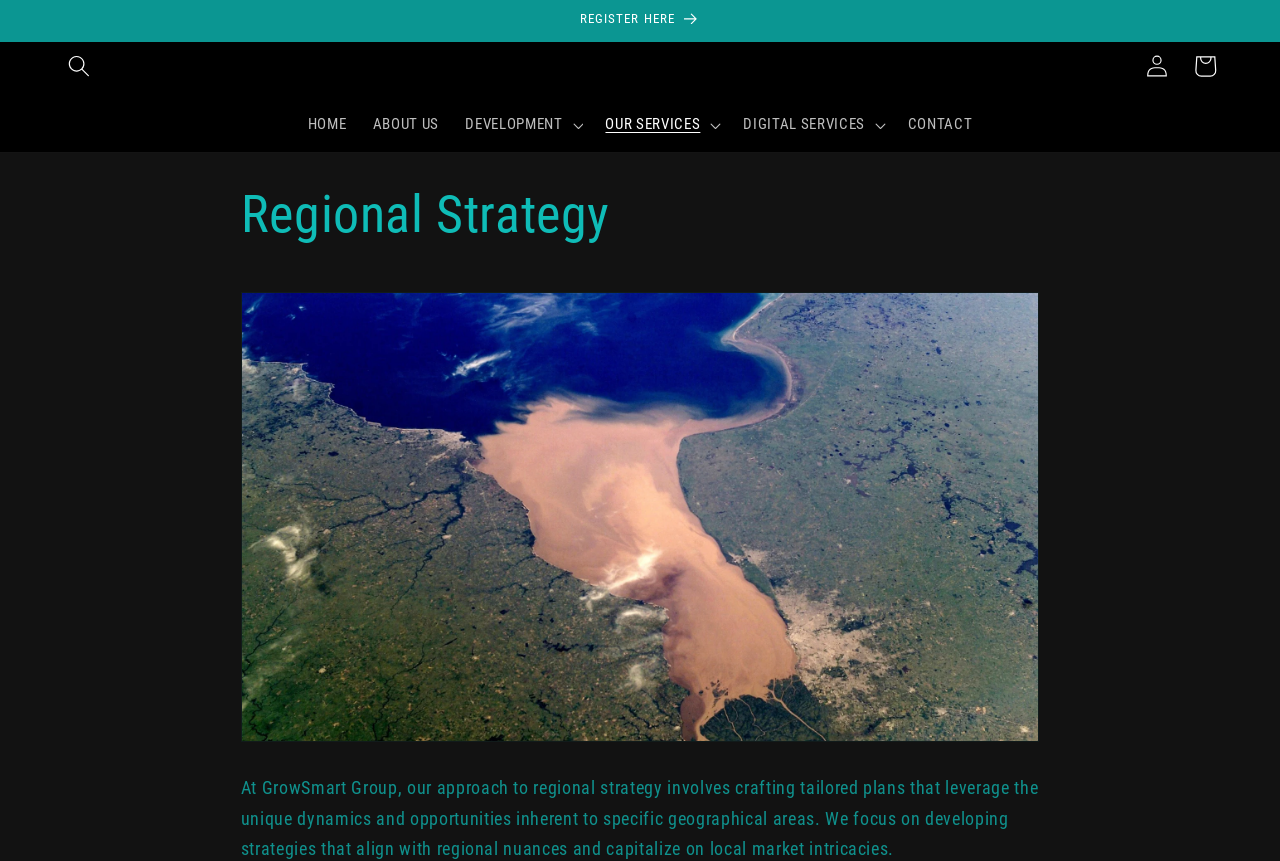Create a detailed summary of the webpage's content and design.

The webpage is about the Regional Strategy of GrowSmart Group LLC. At the top, there is an announcement section with a "REGISTER HERE" link. Below it, there is a search button on the left and a link to the company's homepage, "GROWSMART GROUP LLC", accompanied by the company's logo, on the right. 

The main navigation menu is located below, consisting of five links: "HOME", "ABOUT US", a dropdown menu for "DEVELOPMENT", another dropdown menu for "OUR SERVICES", and a dropdown menu for "DIGITAL SERVICES". The "CONTACT" link is placed at the far right of the navigation menu.

On the top right corner, there are two links: "Log in" and "Cart". The main content of the page is divided into two sections. The first section has a heading "Regional Strategy" and the second section contains a paragraph describing the company's approach to regional strategy, which involves crafting tailored plans that leverage unique dynamics and opportunities in specific geographical areas.